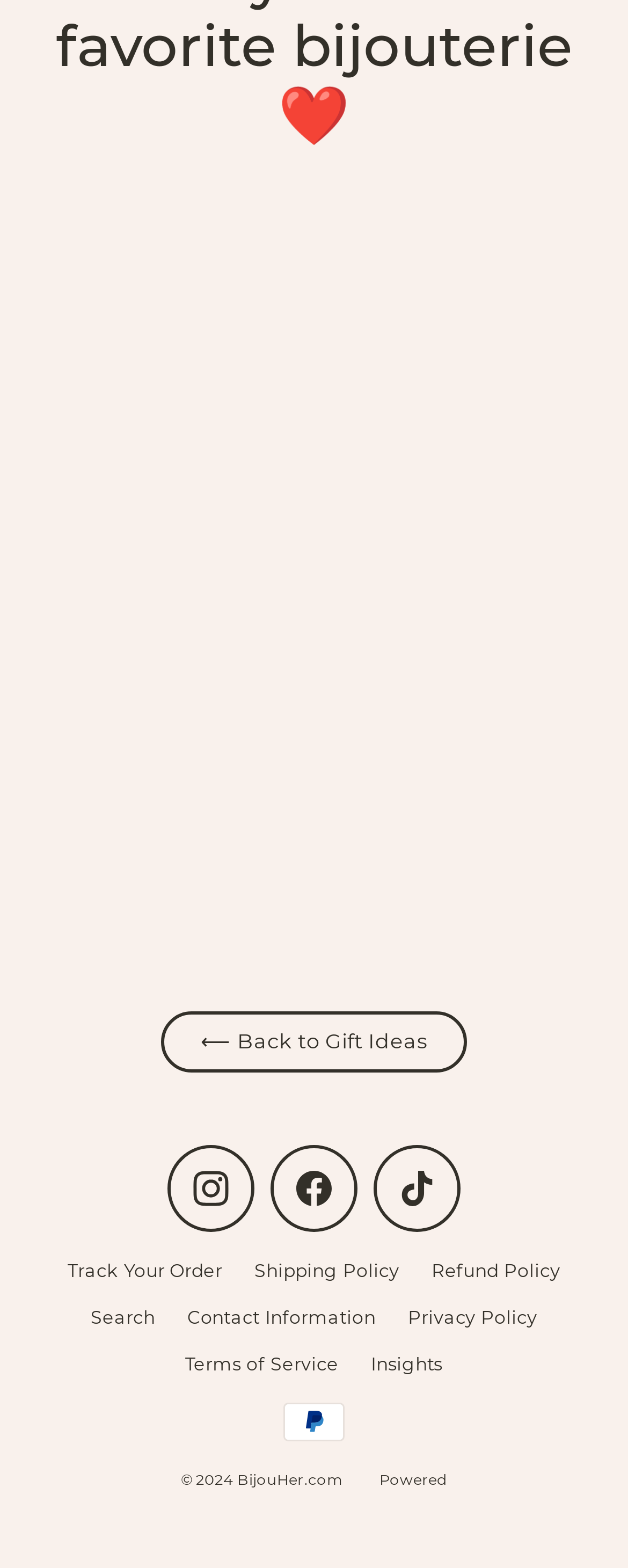Determine the coordinates of the bounding box that should be clicked to complete the instruction: "search". The coordinates should be represented by four float numbers between 0 and 1: [left, top, right, bottom].

[0.119, 0.825, 0.272, 0.855]